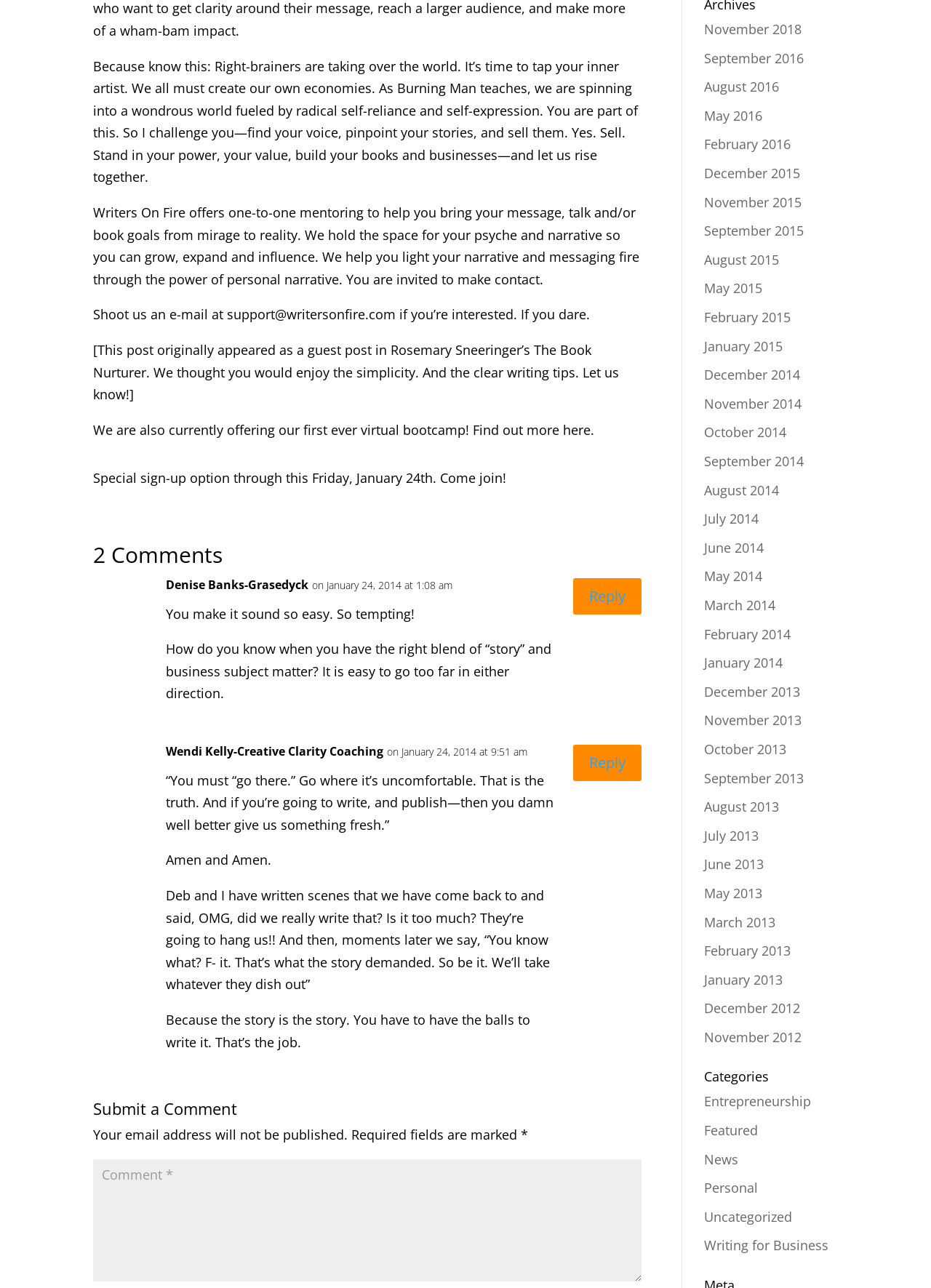Give a one-word or short phrase answer to this question: 
What is the main topic of this webpage?

Writing and entrepreneurship